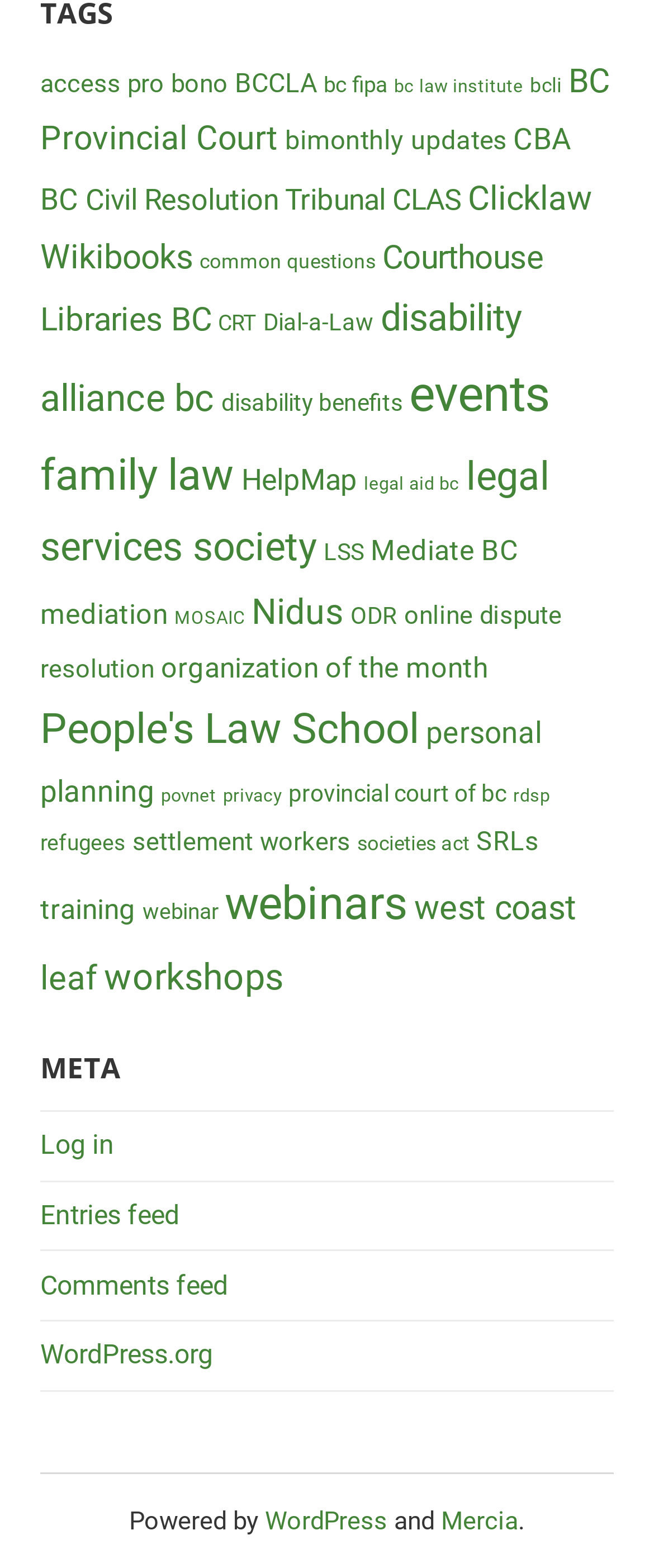Could you provide the bounding box coordinates for the portion of the screen to click to complete this instruction: "Click on access pro bono"?

[0.062, 0.044, 0.349, 0.063]